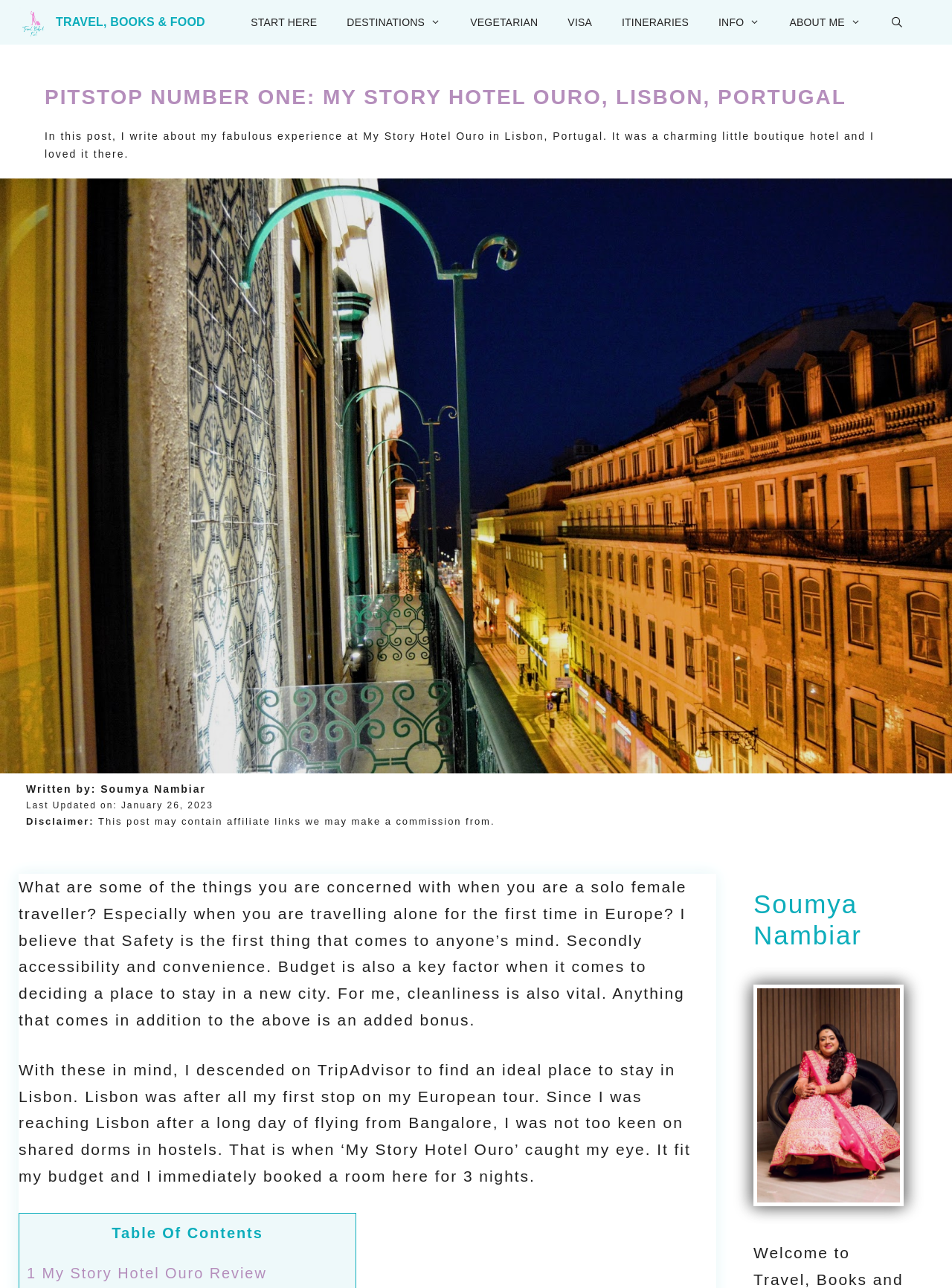Find the bounding box coordinates of the UI element according to this description: "Info".

[0.739, 0.0, 0.814, 0.035]